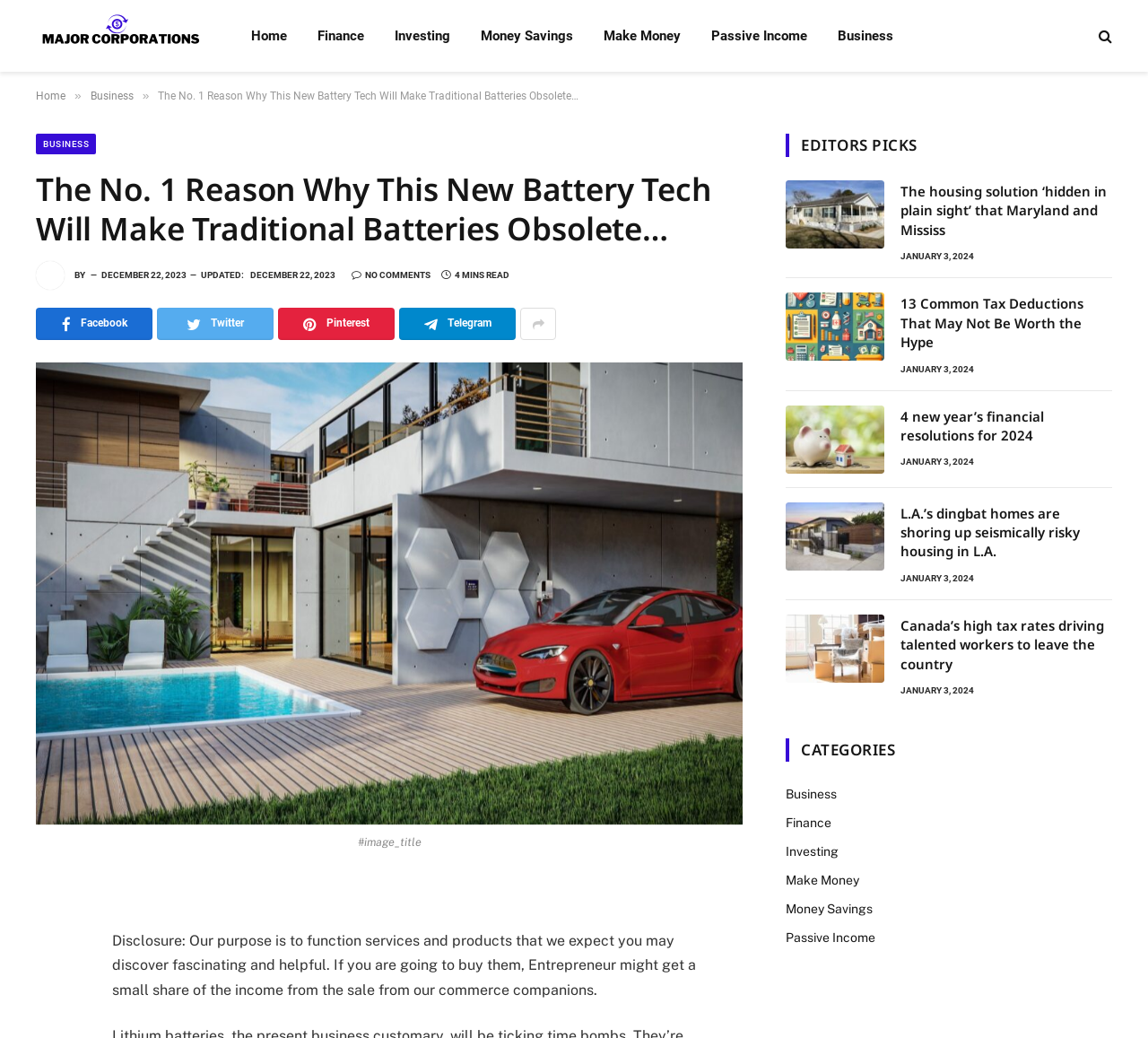Give a concise answer using one word or a phrase to the following question:
What is the date of the article 'The housing solution ‘hidden in plain sight’ that Maryland and Mississ'?

JANUARY 3, 2024